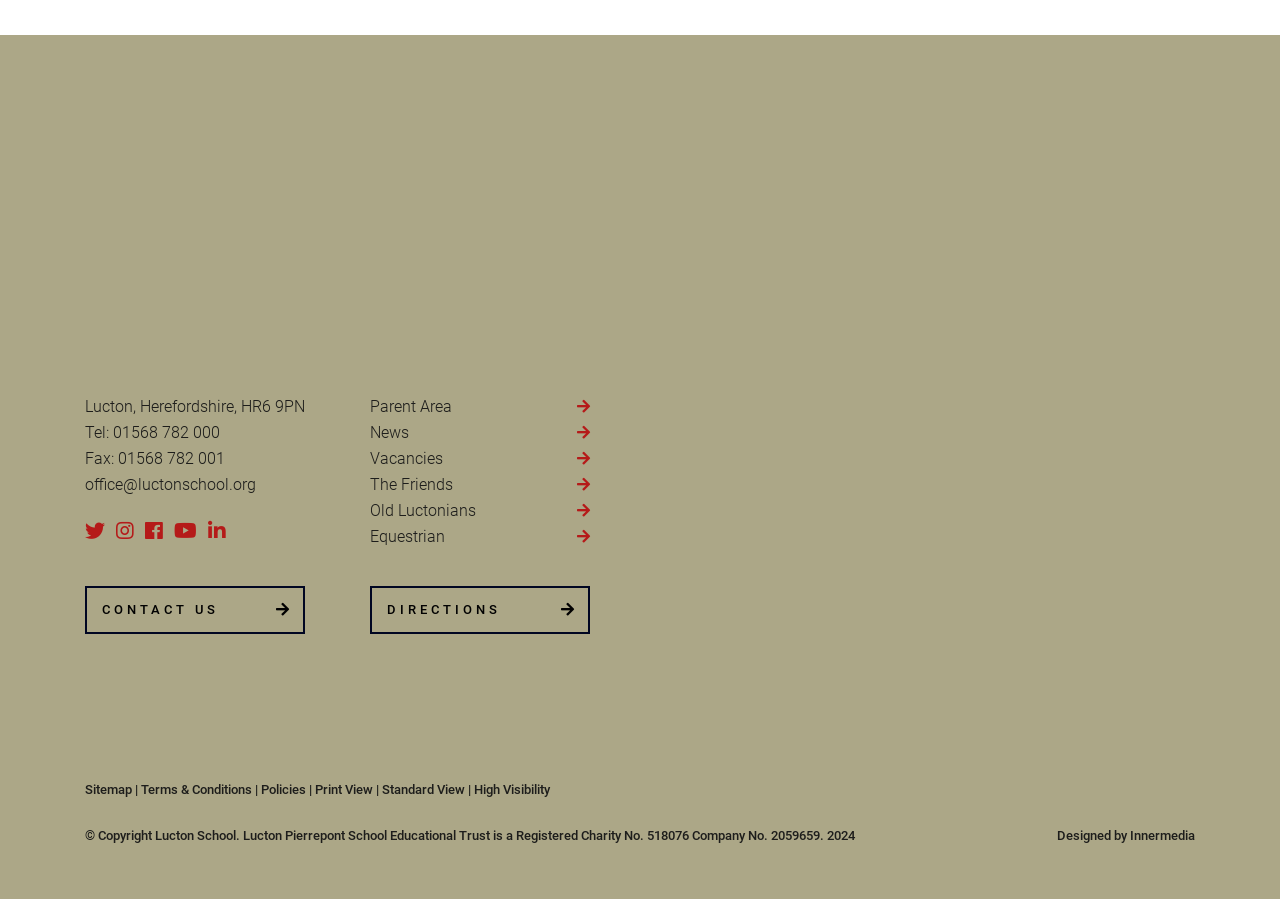Please determine the bounding box coordinates of the element to click on in order to accomplish the following task: "Get directions". Ensure the coordinates are four float numbers ranging from 0 to 1, i.e., [left, top, right, bottom].

[0.289, 0.652, 0.461, 0.705]